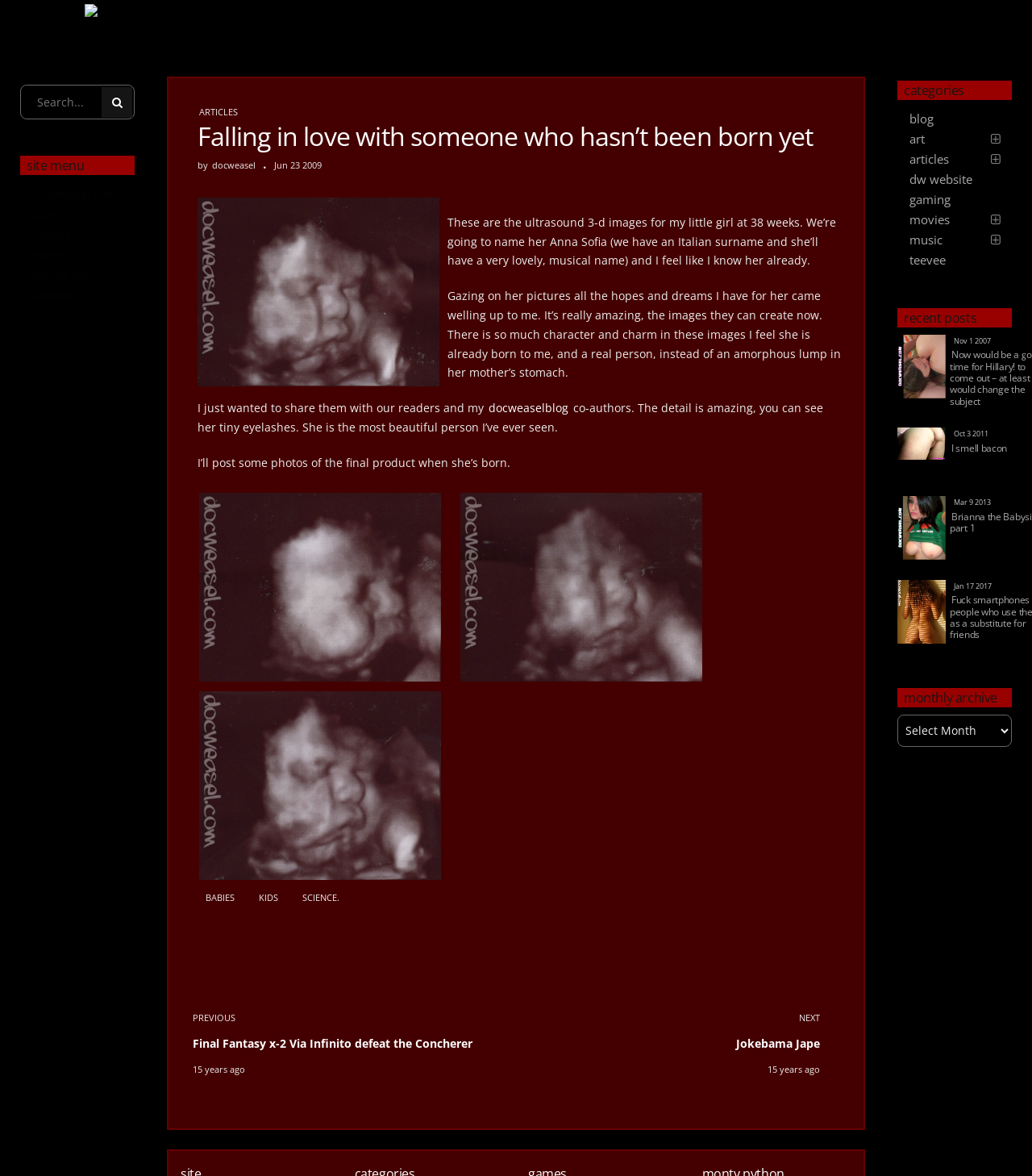Return the bounding box coordinates of the UI element that corresponds to this description: "Next Jokebama Jape15 years ago". The coordinates must be given as four float numbers in the range of 0 and 1, [left, top, right, bottom].

[0.491, 0.849, 0.795, 0.937]